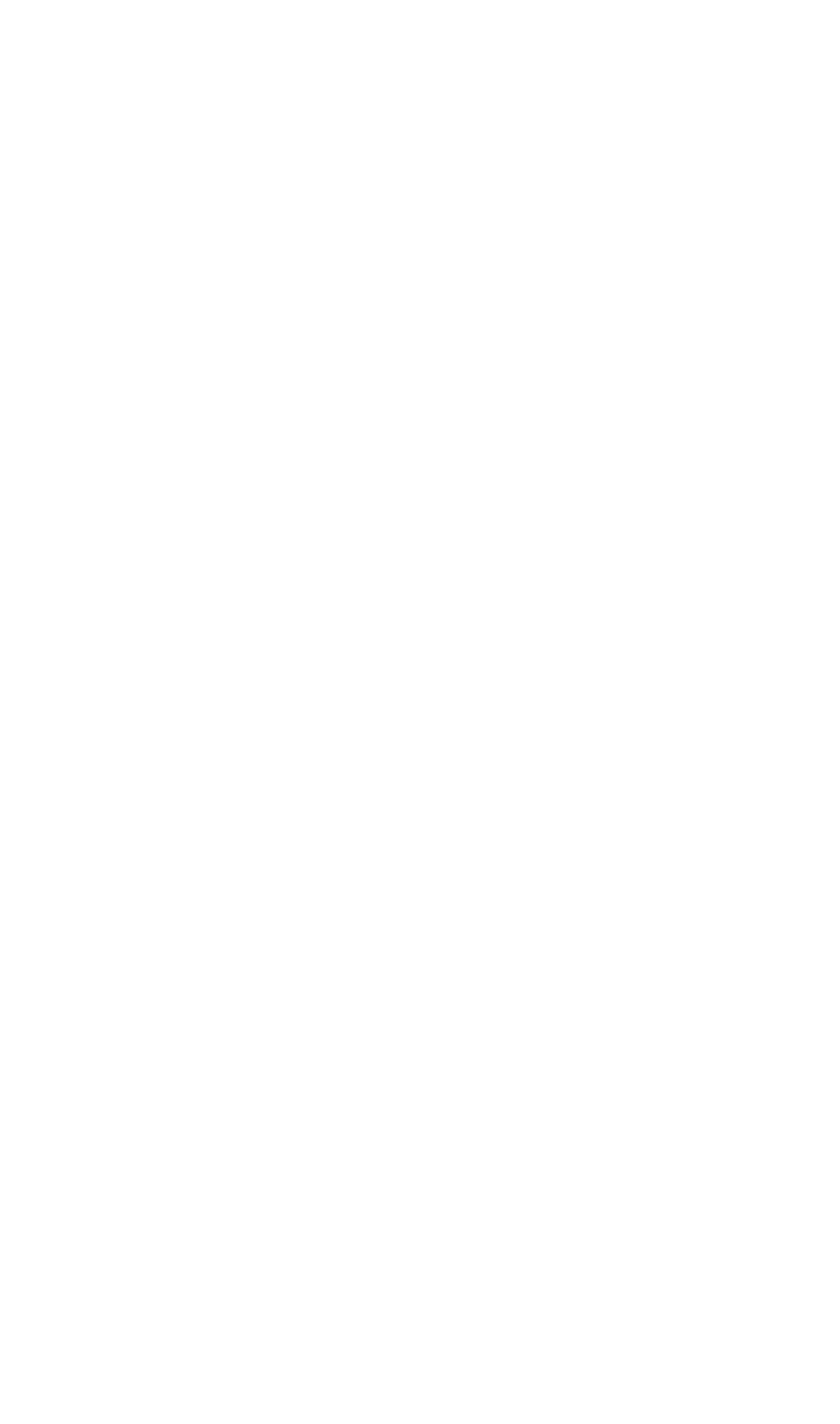Find the bounding box coordinates of the UI element according to this description: "Employ.ed Internships".

None